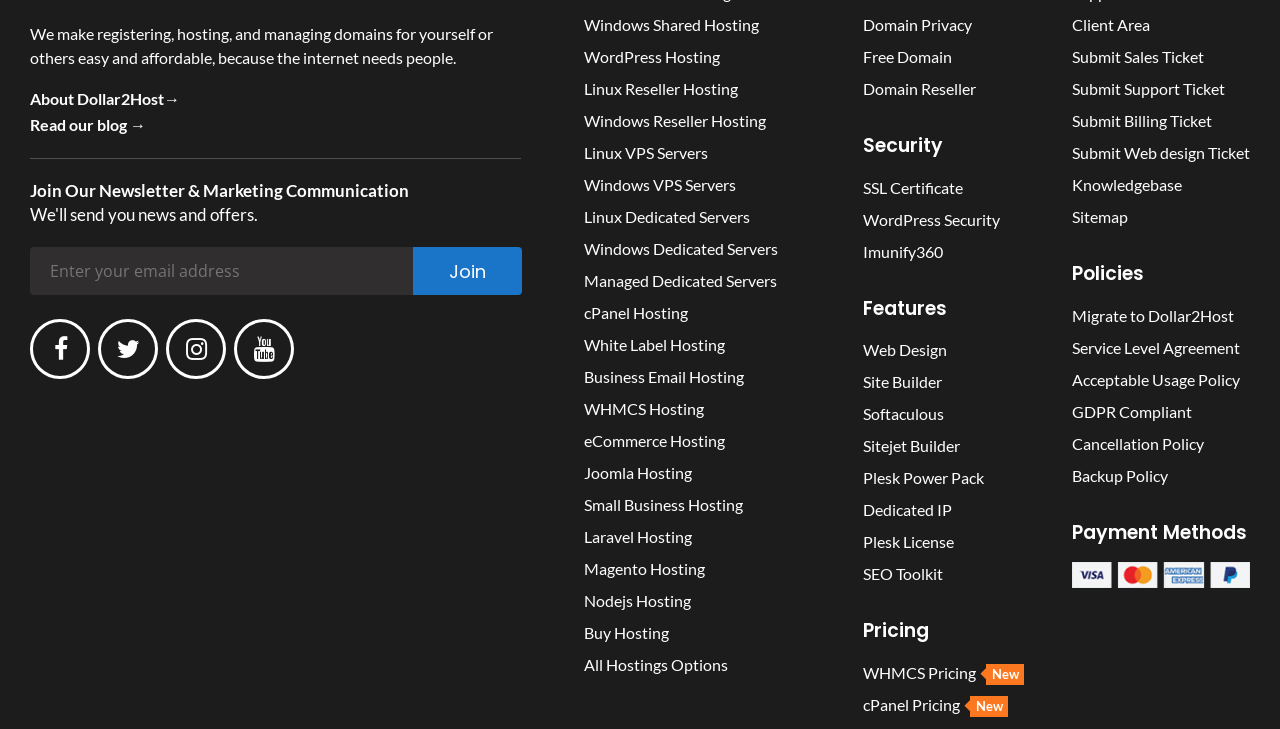Provide a thorough and detailed response to the question by examining the image: 
What payment methods are accepted?

The webpage displays an image of various payment method logos, including Visa, MasterCard, American Express, and Paypal, indicating that these payment methods are accepted by the website.